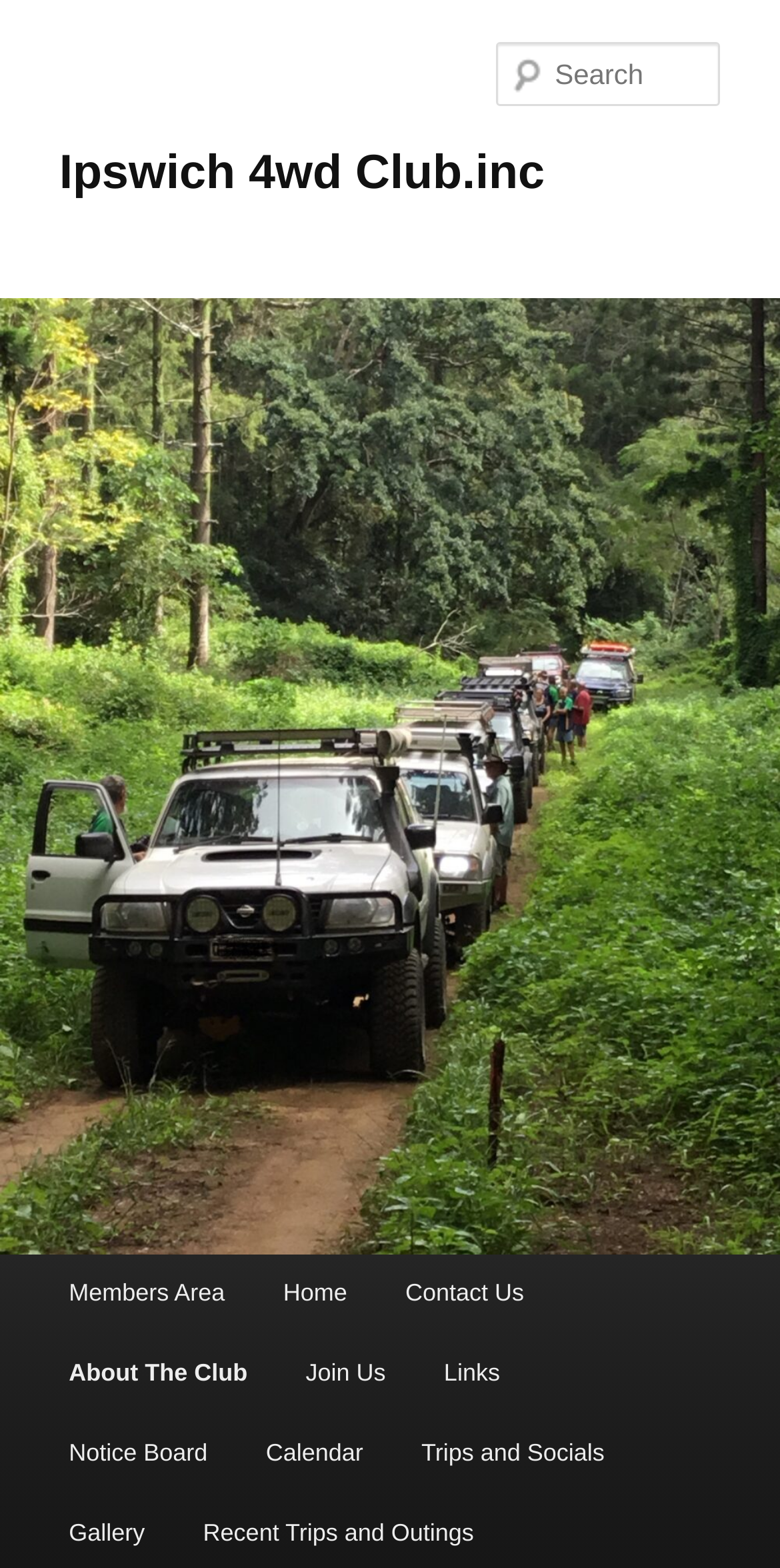Can you find the bounding box coordinates for the element that needs to be clicked to execute this instruction: "Go to Members Area"? The coordinates should be given as four float numbers between 0 and 1, i.e., [left, top, right, bottom].

[0.051, 0.8, 0.326, 0.851]